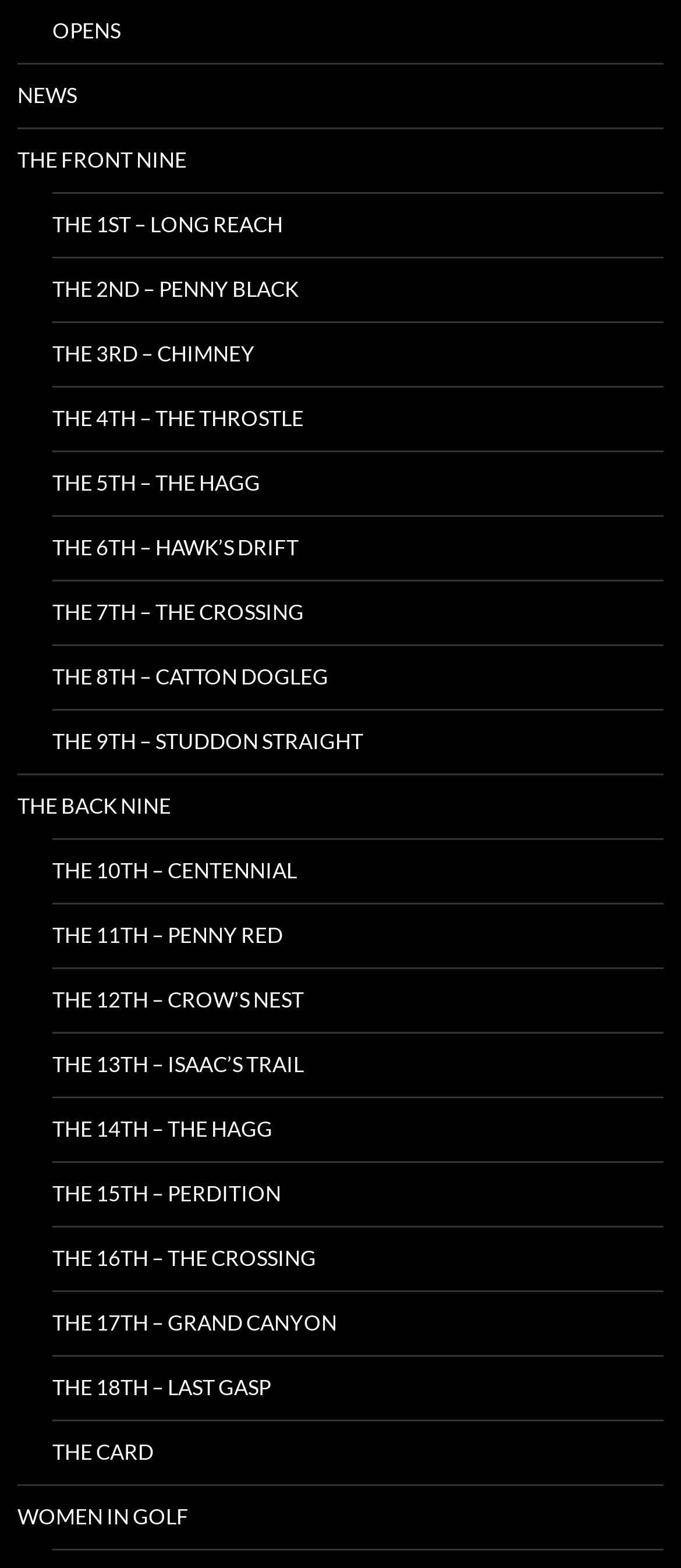Please identify the bounding box coordinates of the clickable element to fulfill the following instruction: "View THE 1ST – LONG REACH". The coordinates should be four float numbers between 0 and 1, i.e., [left, top, right, bottom].

[0.077, 0.124, 0.974, 0.164]